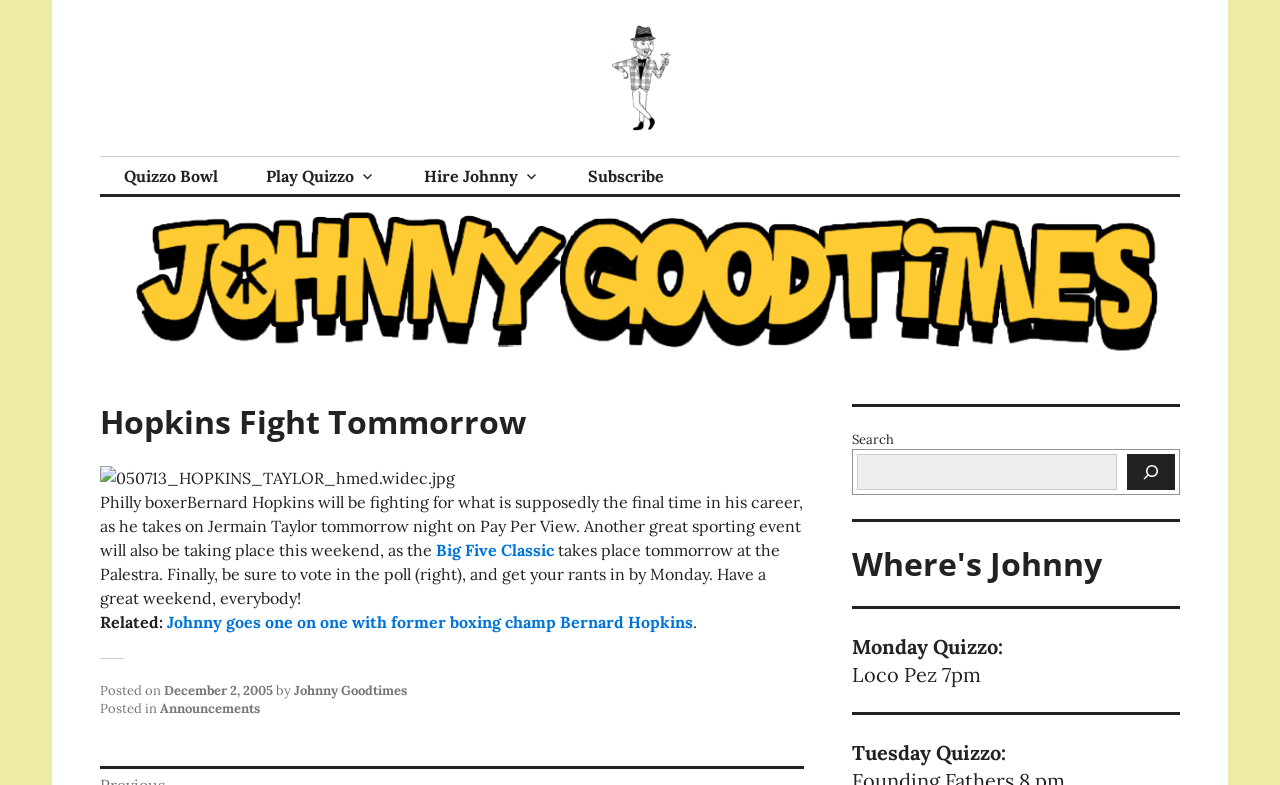Please provide the bounding box coordinates for the element that needs to be clicked to perform the following instruction: "Share this entry on Facebook". The coordinates should be given as four float numbers between 0 and 1, i.e., [left, top, right, bottom].

None